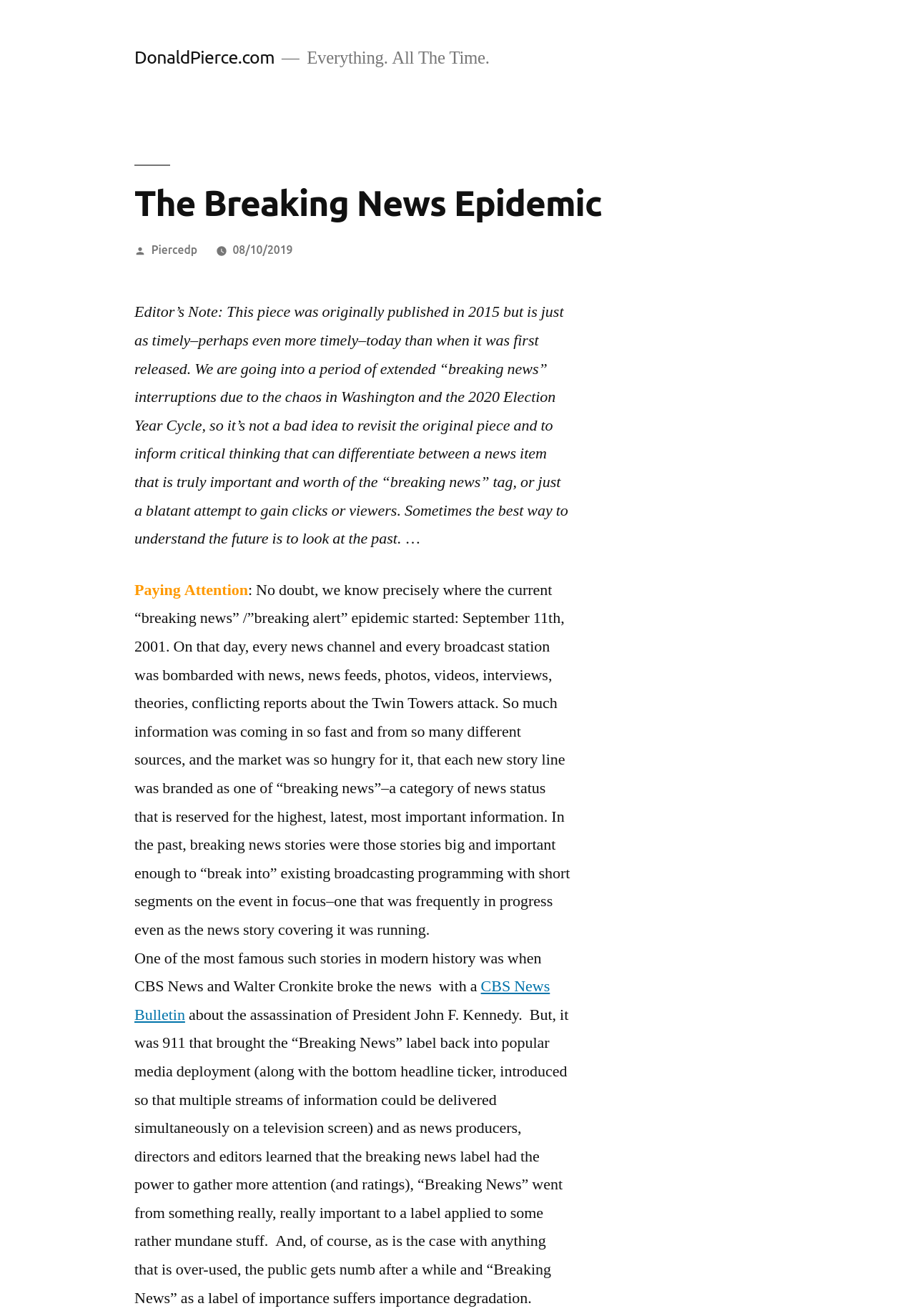What is the title of the article?
Please provide a comprehensive and detailed answer to the question.

The question asks for the title of the article, which can be found in the header section of the webpage, where it says 'The Breaking News Epidemic' in a heading format.